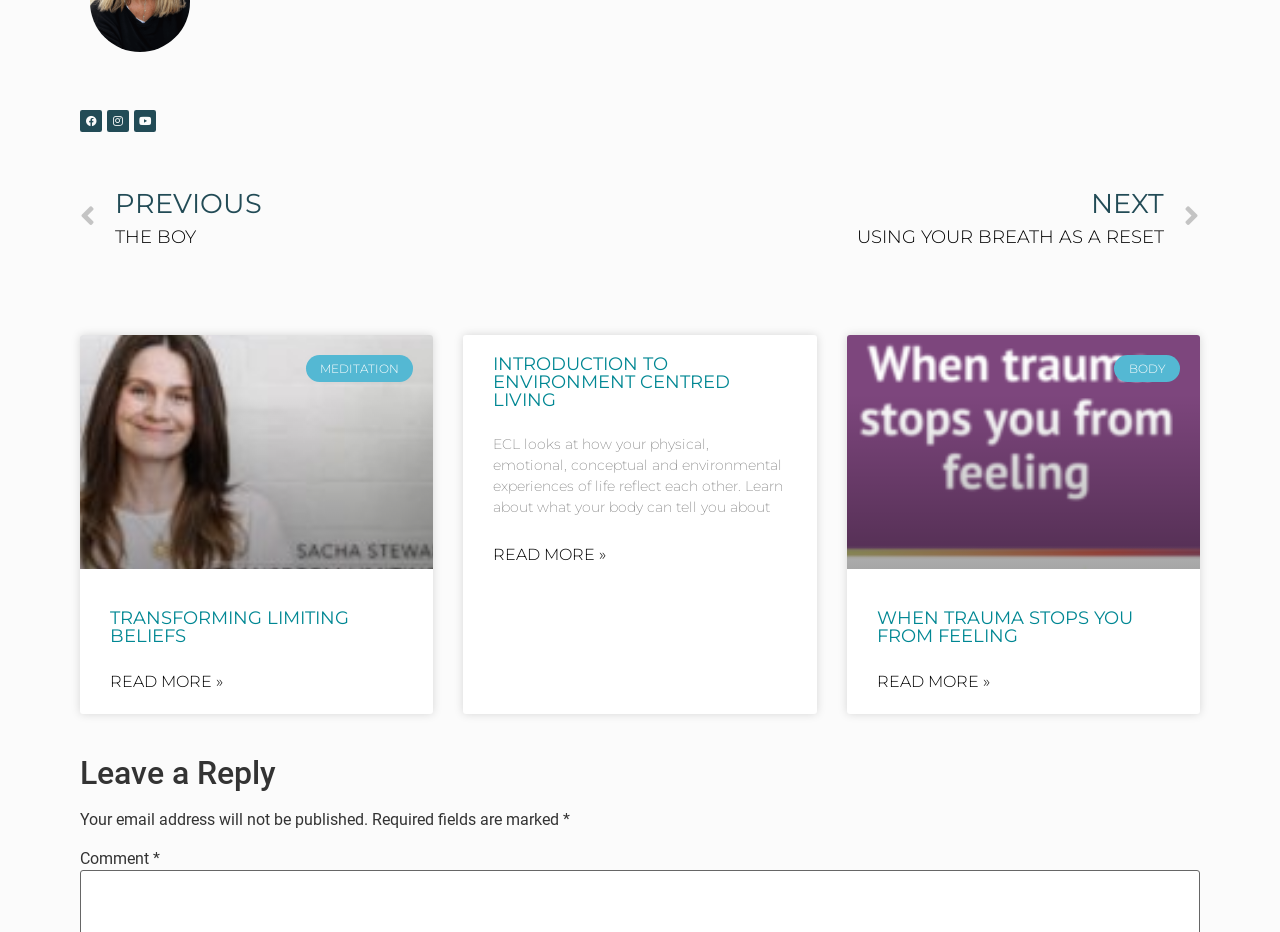How many articles are on the webpage?
Use the image to give a comprehensive and detailed response to the question.

There are three articles on the webpage, which are identified by the elements with IDs 397, 398, and 399. Each article has a unique set of child elements, including headings, links, and static text.